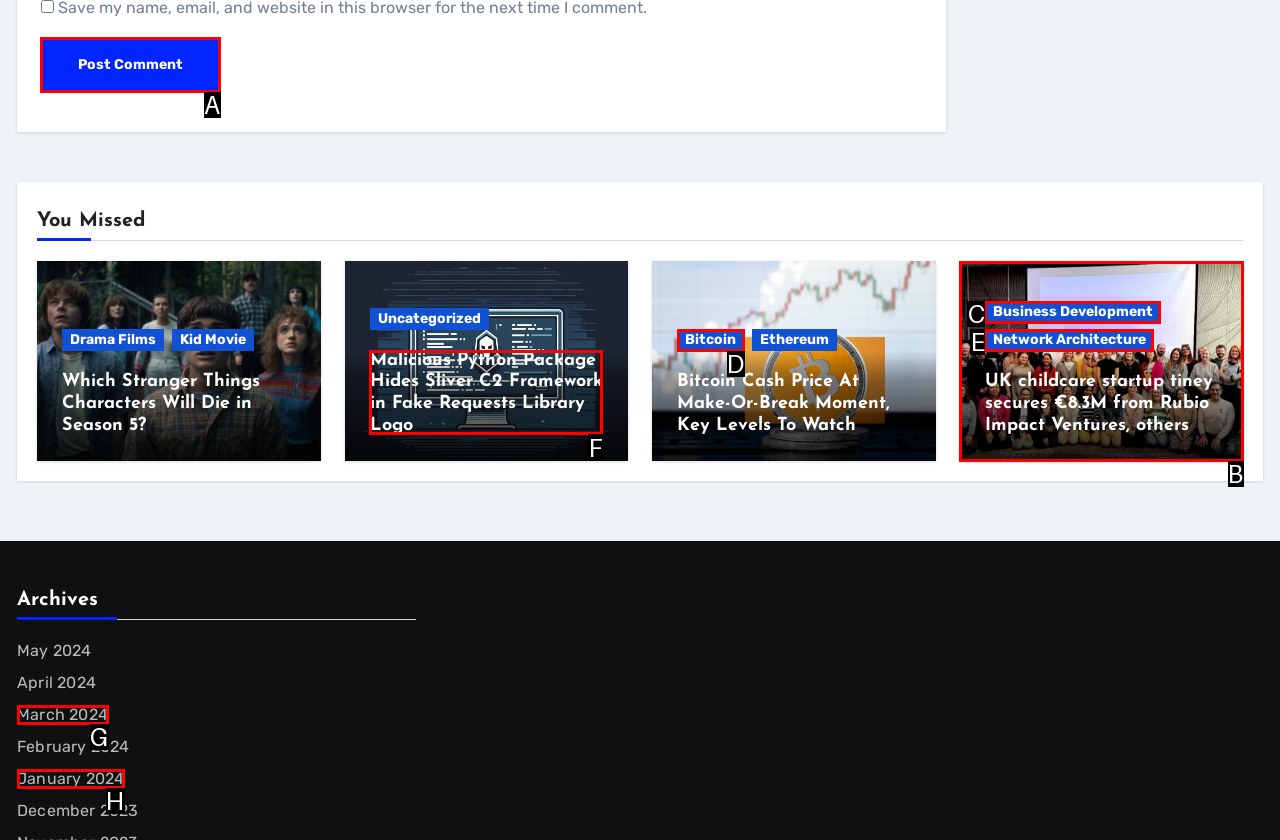Tell me which one HTML element I should click to complete the following task: Click the 'Post Comment' button Answer with the option's letter from the given choices directly.

A